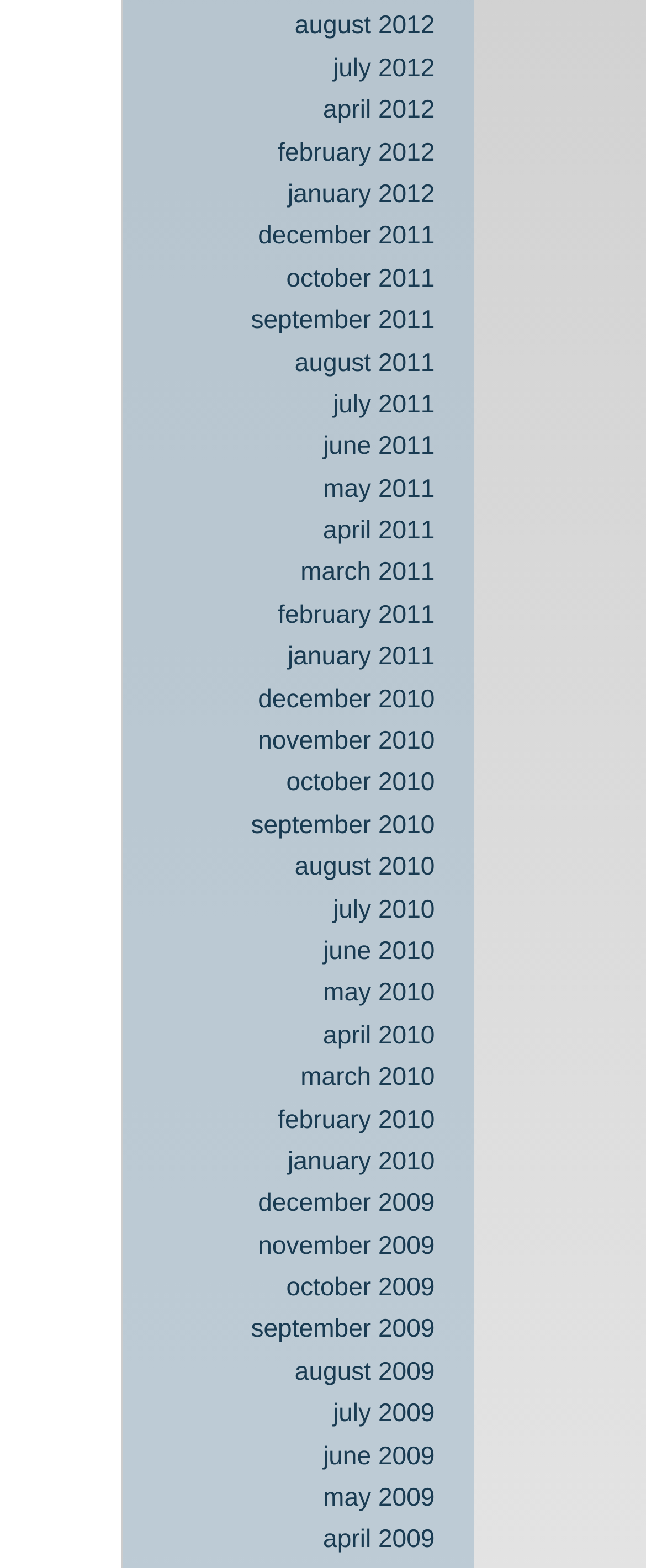How many months are listed in 2012?
Analyze the image and deliver a detailed answer to the question.

I counted the number of links related to 2012 and found that there are 5 months listed: January, February, April, July, and August.